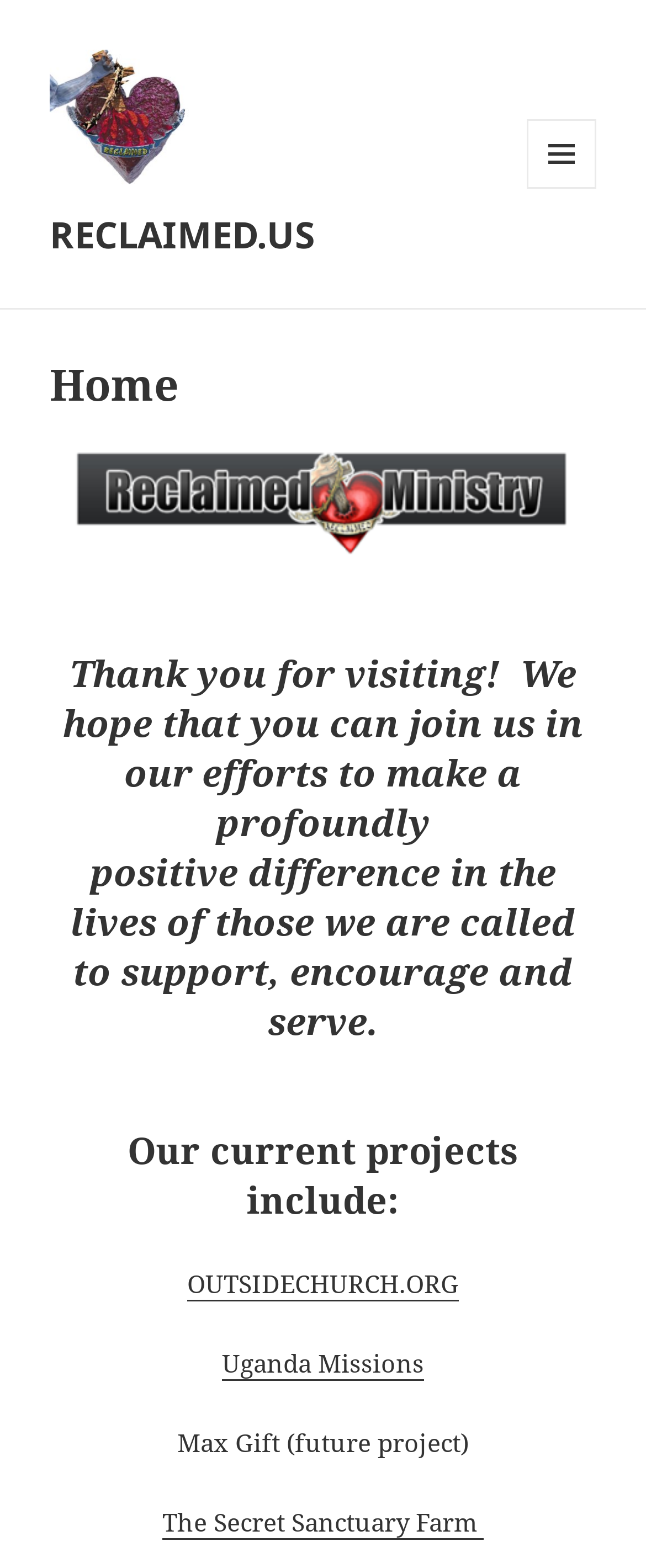Identify the bounding box for the UI element that is described as follows: "Menu and widgets".

[0.815, 0.076, 0.923, 0.12]